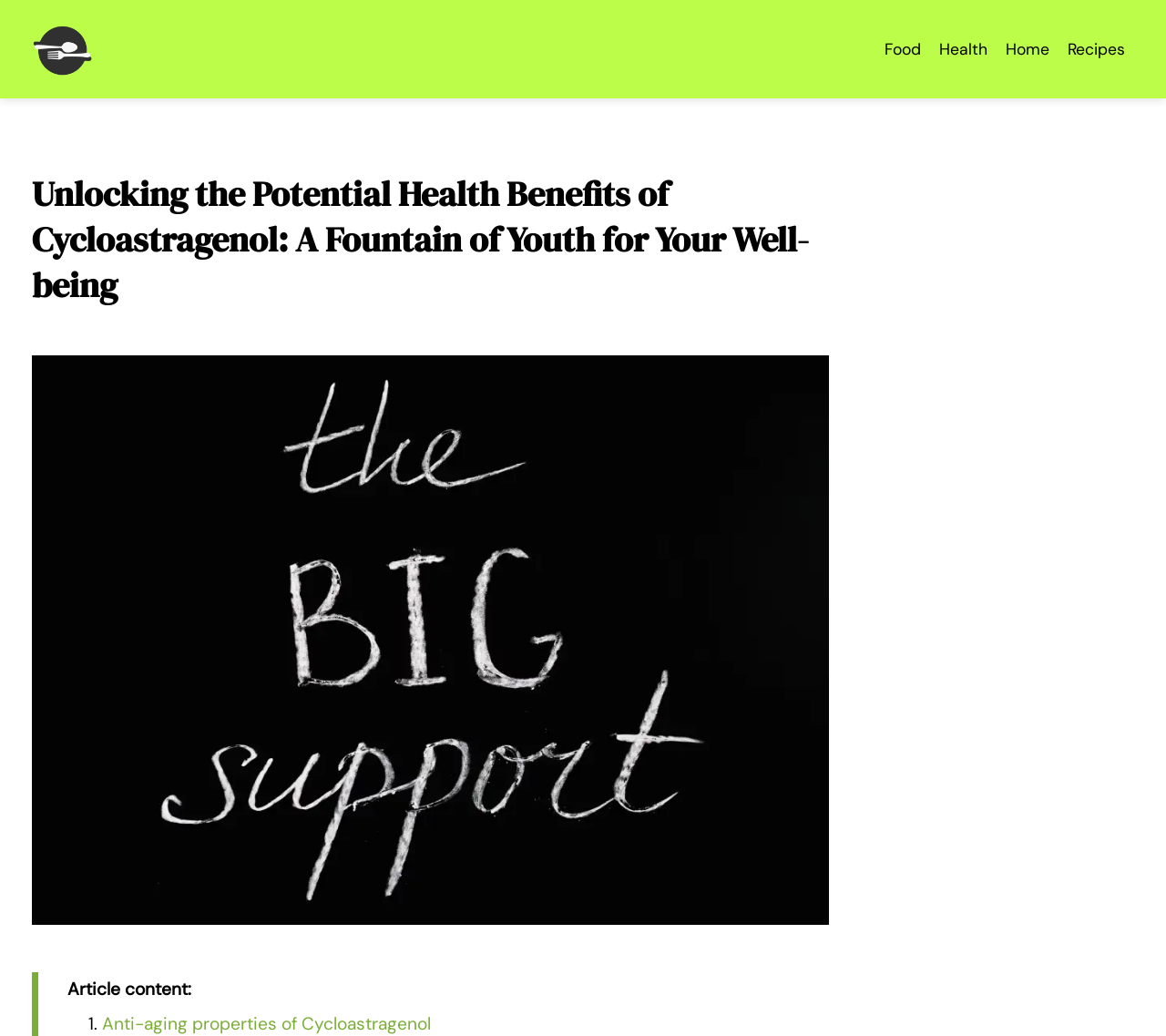Identify and provide the bounding box coordinates of the UI element described: "Anti-aging properties of Cycloastragenol". The coordinates should be formatted as [left, top, right, bottom], with each number being a float between 0 and 1.

[0.088, 0.977, 0.37, 0.999]